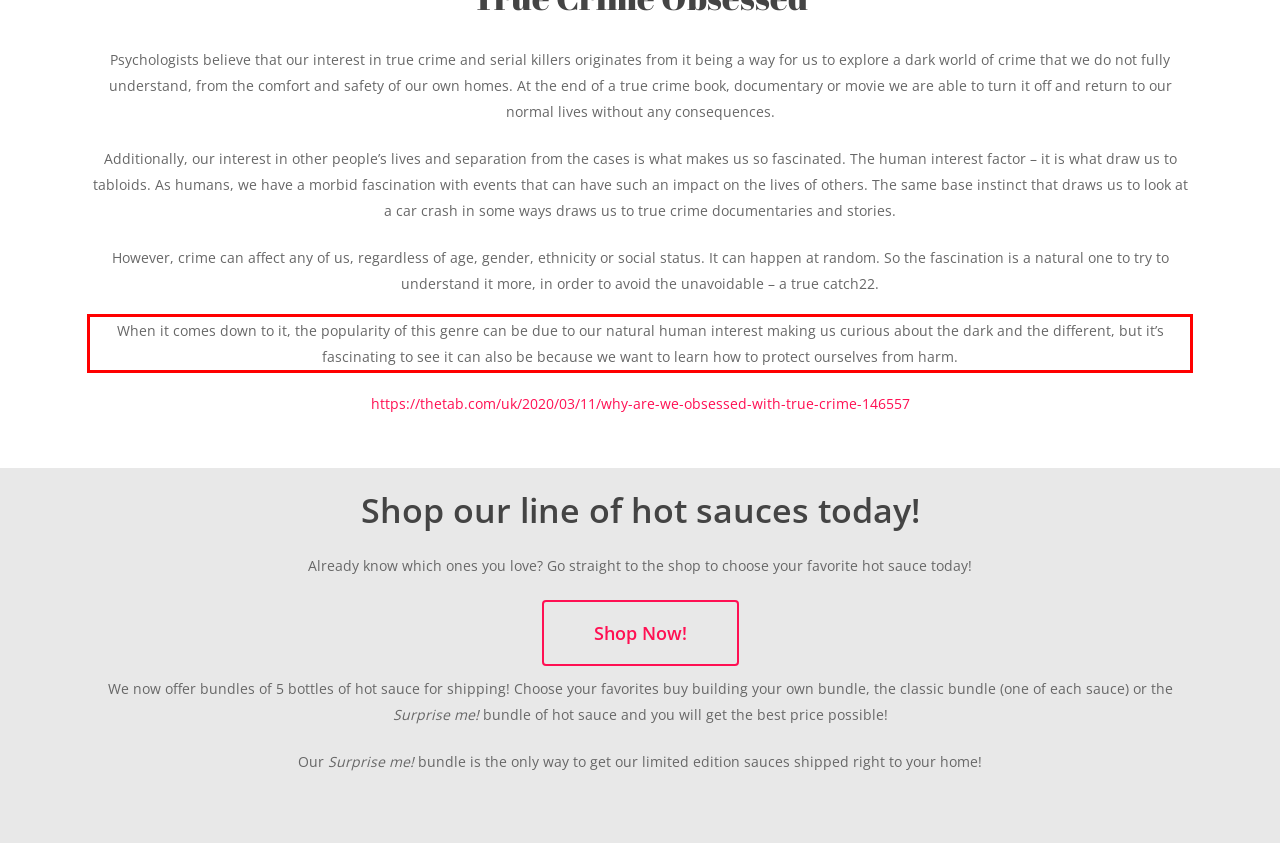Locate the red bounding box in the provided webpage screenshot and use OCR to determine the text content inside it.

When it comes down to it, the popularity of this genre can be due to our natural human interest making us curious about the dark and the different, but it’s fascinating to see it can also be because we want to learn how to protect ourselves from harm.